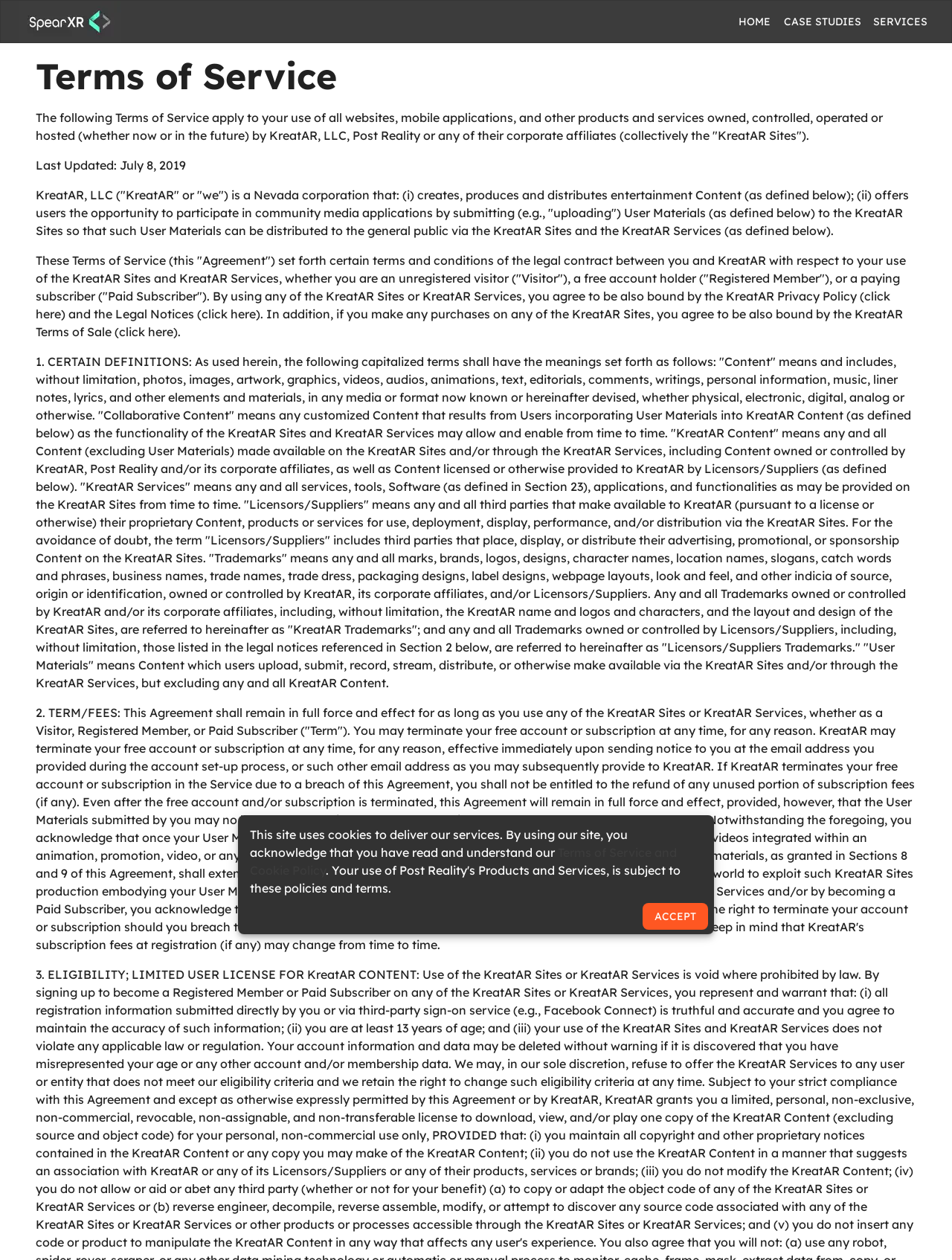Given the element description, predict the bounding box coordinates in the format (top-left x, top-left y, bottom-right x, bottom-right y), using floating point numbers between 0 and 1: Services

[0.911, 0.006, 0.98, 0.028]